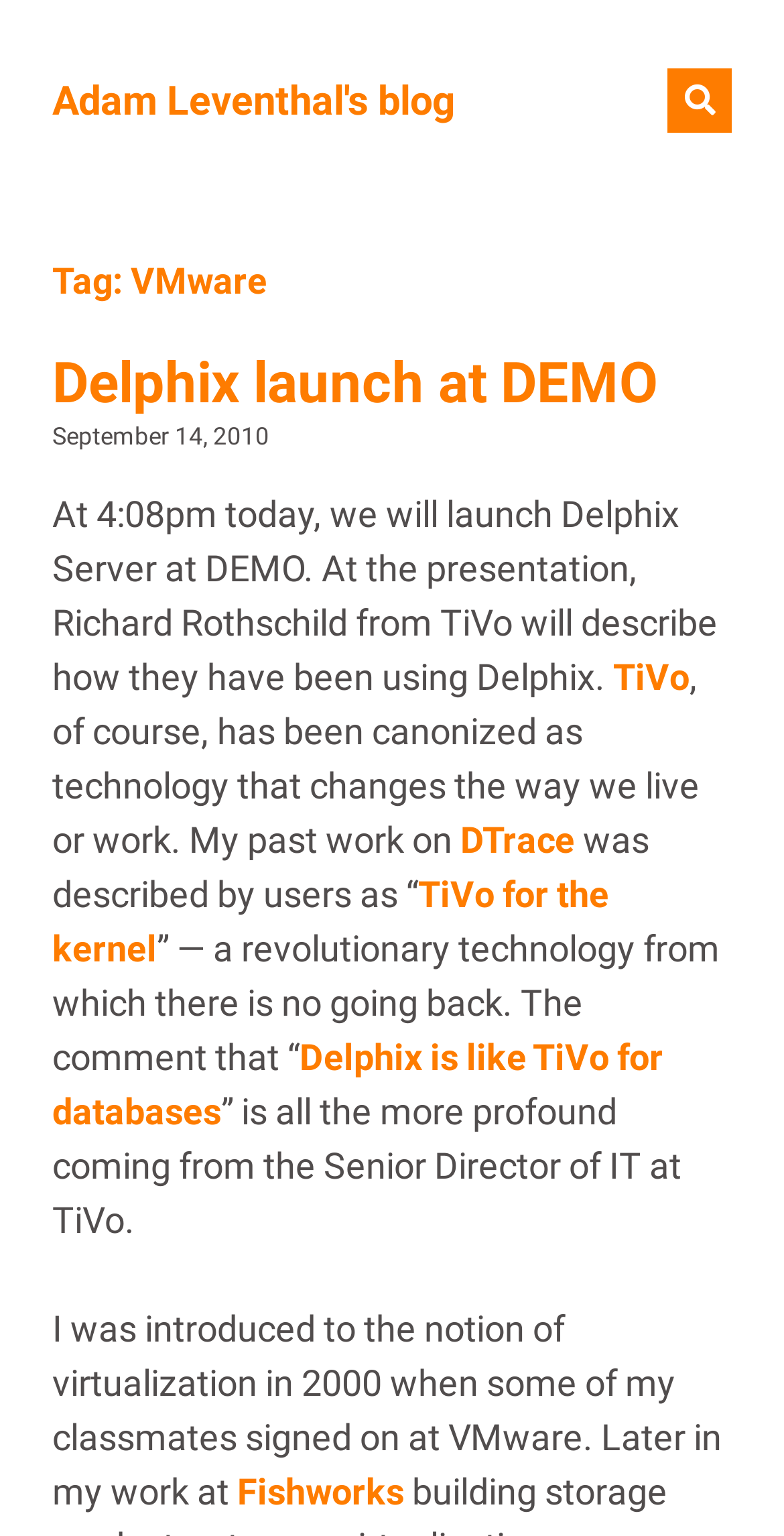Locate the bounding box coordinates of the clickable region to complete the following instruction: "Search for something."

[0.851, 0.045, 0.933, 0.086]